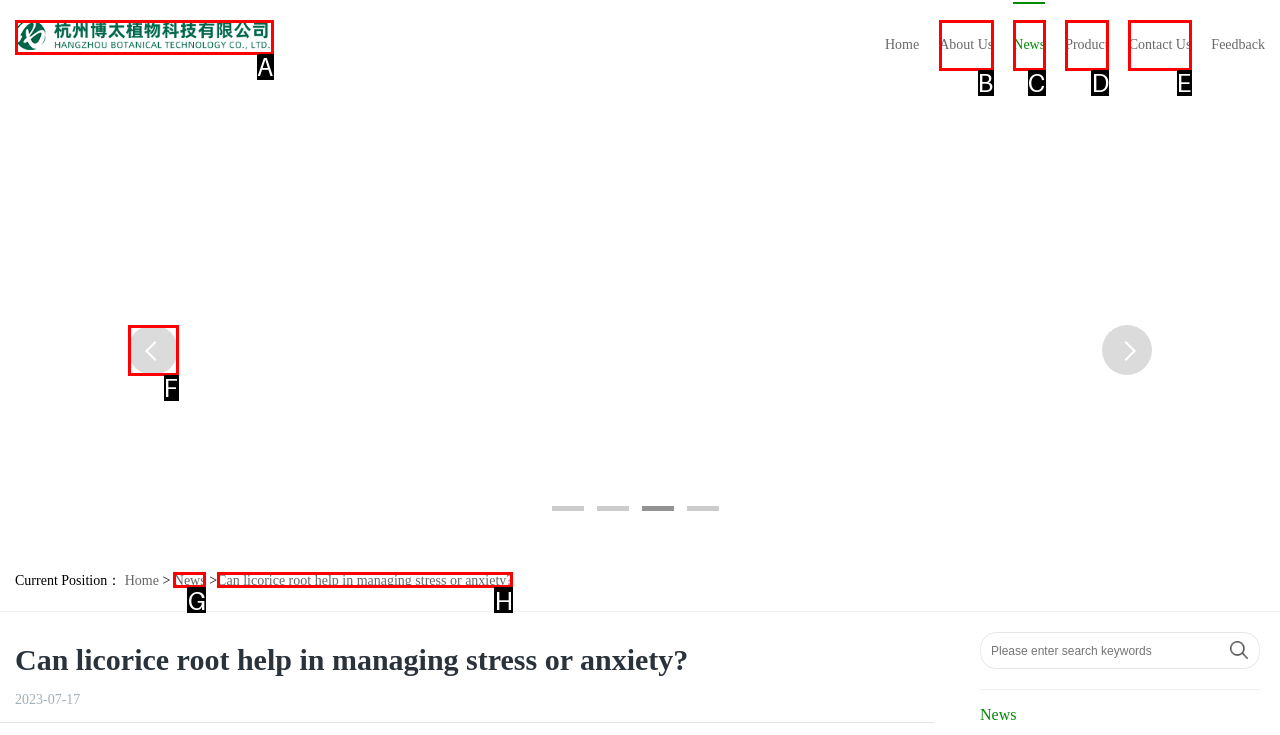Select the option that fits this description: Contact Us
Answer with the corresponding letter directly.

E